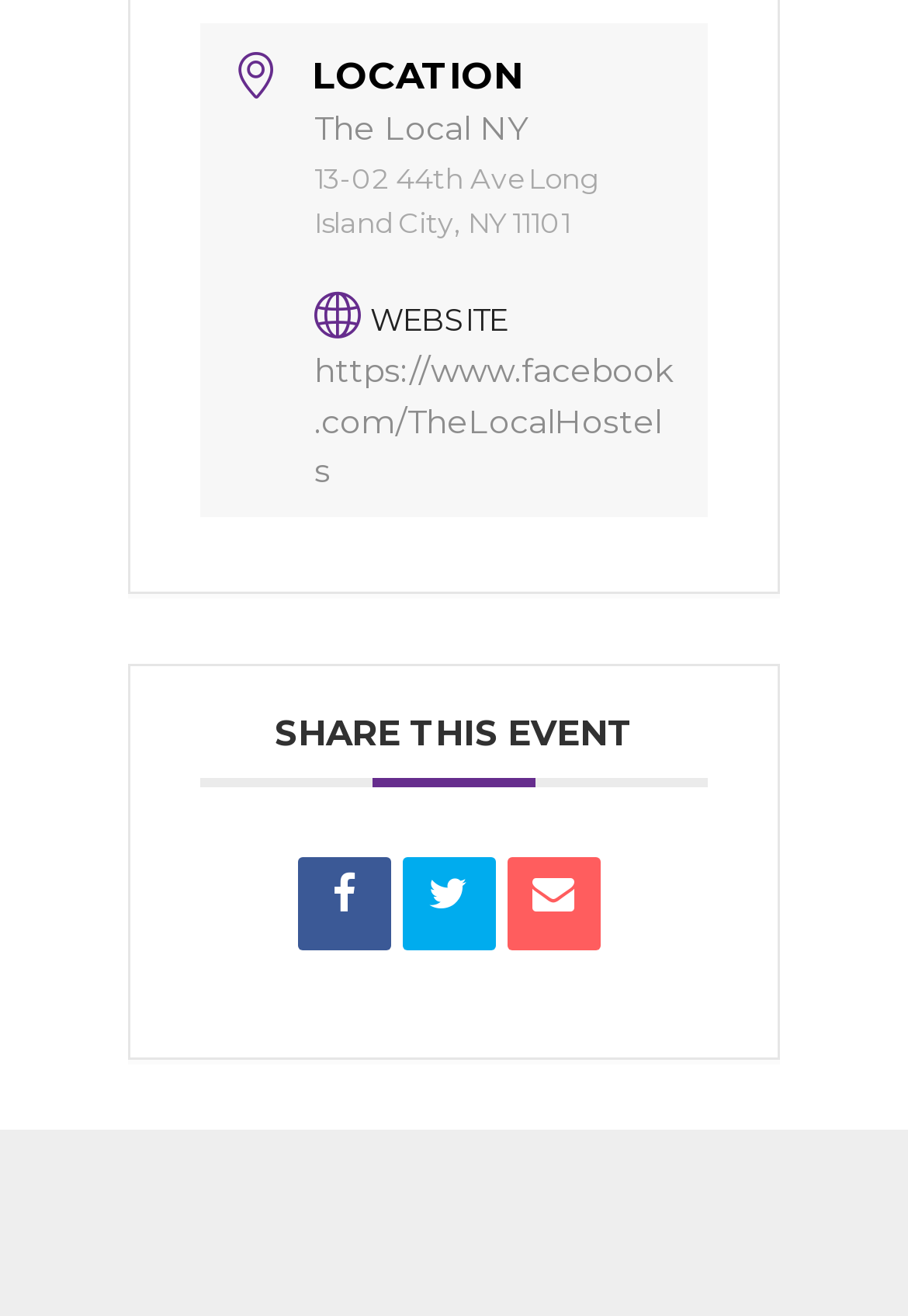Provide the bounding box coordinates for the UI element that is described as: "https://www.facebook.com/TheLocalHostels".

[0.346, 0.265, 0.741, 0.374]